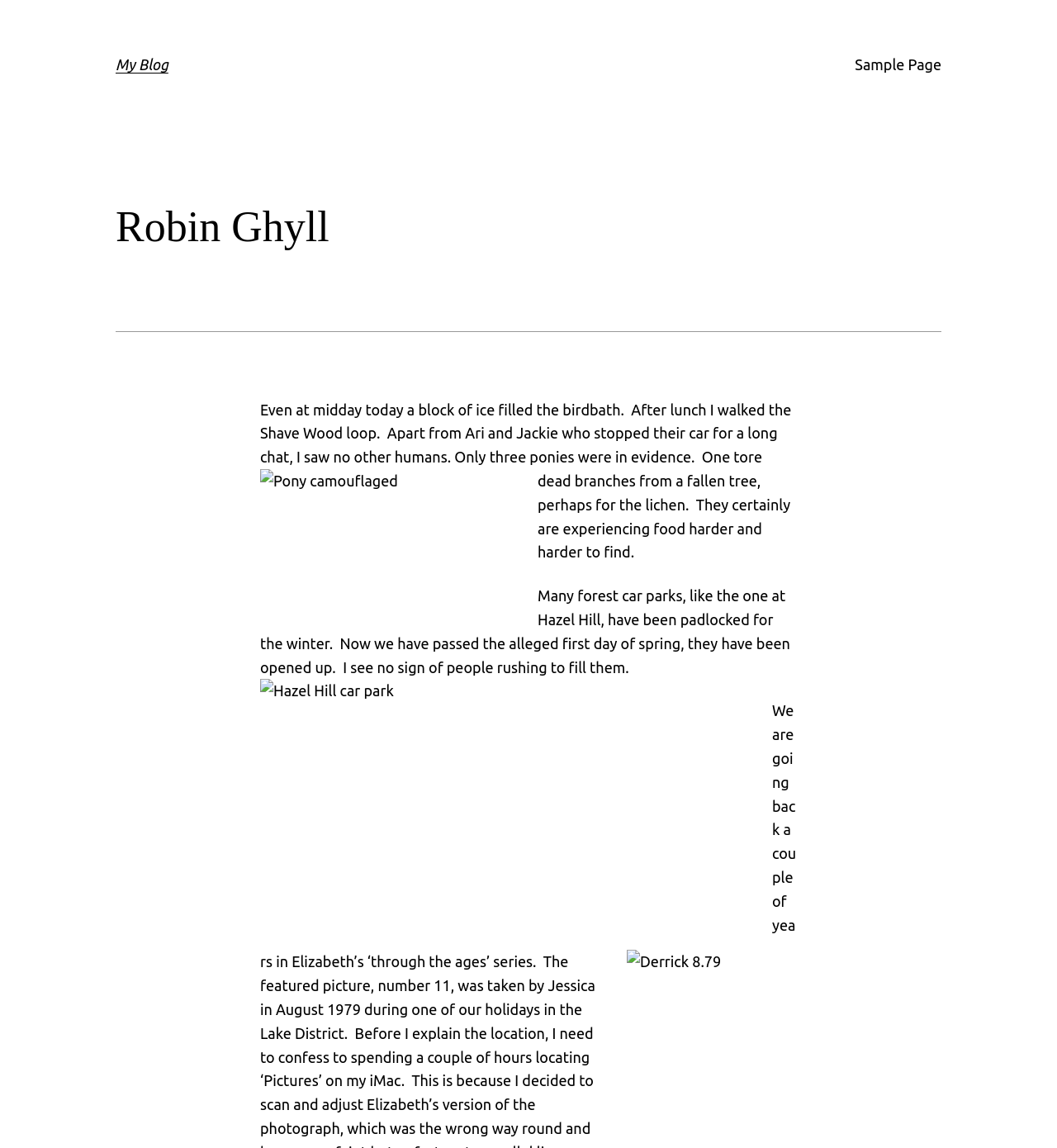What are the ponies doing in the forest?
Based on the content of the image, thoroughly explain and answer the question.

The text mentions that 'One tore dead branches from a fallen tree, perhaps for the lichen', which suggests that the ponies are tearing dead branches from a fallen tree, possibly to eat the lichen.